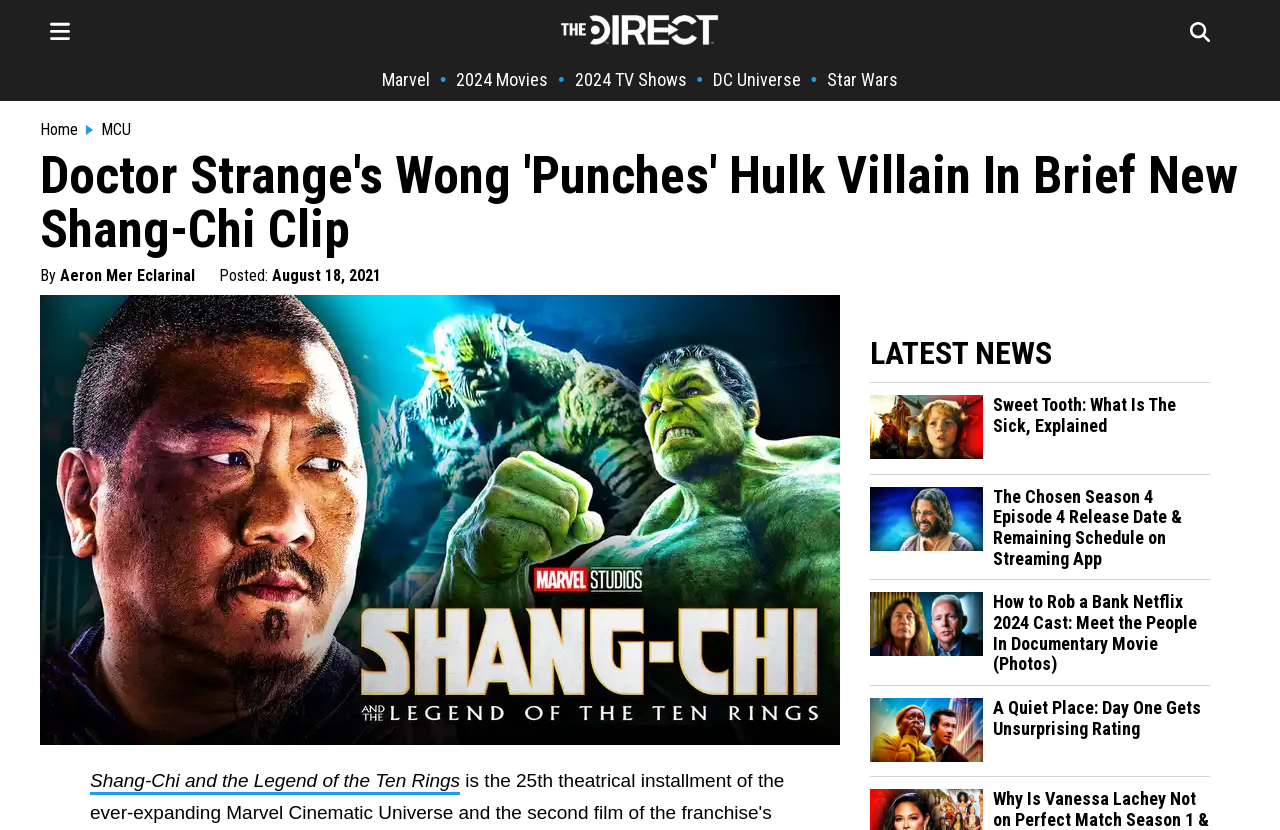Explain the webpage's design and content in an elaborate manner.

The webpage appears to be an article about a Marvel movie, specifically Shang-Chi and the Legend of the Ten Rings. At the top, there is a large image taking up most of the width, depicting a scene from the movie. Below this image, there is a heading that reads "Doctor Strange's Wong 'Punches' Hulk Villain In Brief New Shang-Chi Clip". 

To the left of the heading, there is a section with links to various categories, including "Home", "MCU", "Marvel", "2024 Movies", "2024 TV Shows", "DC Universe", and "Star Wars". These links are separated by small bullet points. 

Below the heading, there is a byline that reads "By Aeron Mer Eclarinal" and a timestamp indicating that the article was posted on August 18, 2021. 

The main content of the article is accompanied by a large image that takes up most of the width, depicting a scene from the movie. 

At the bottom of the page, there is a section labeled "LATEST NEWS" with several links to other articles, each accompanied by a small image. The articles appear to be about various TV shows and movies, including Sweet Tooth, The Chosen, and A Quiet Place: Day One.